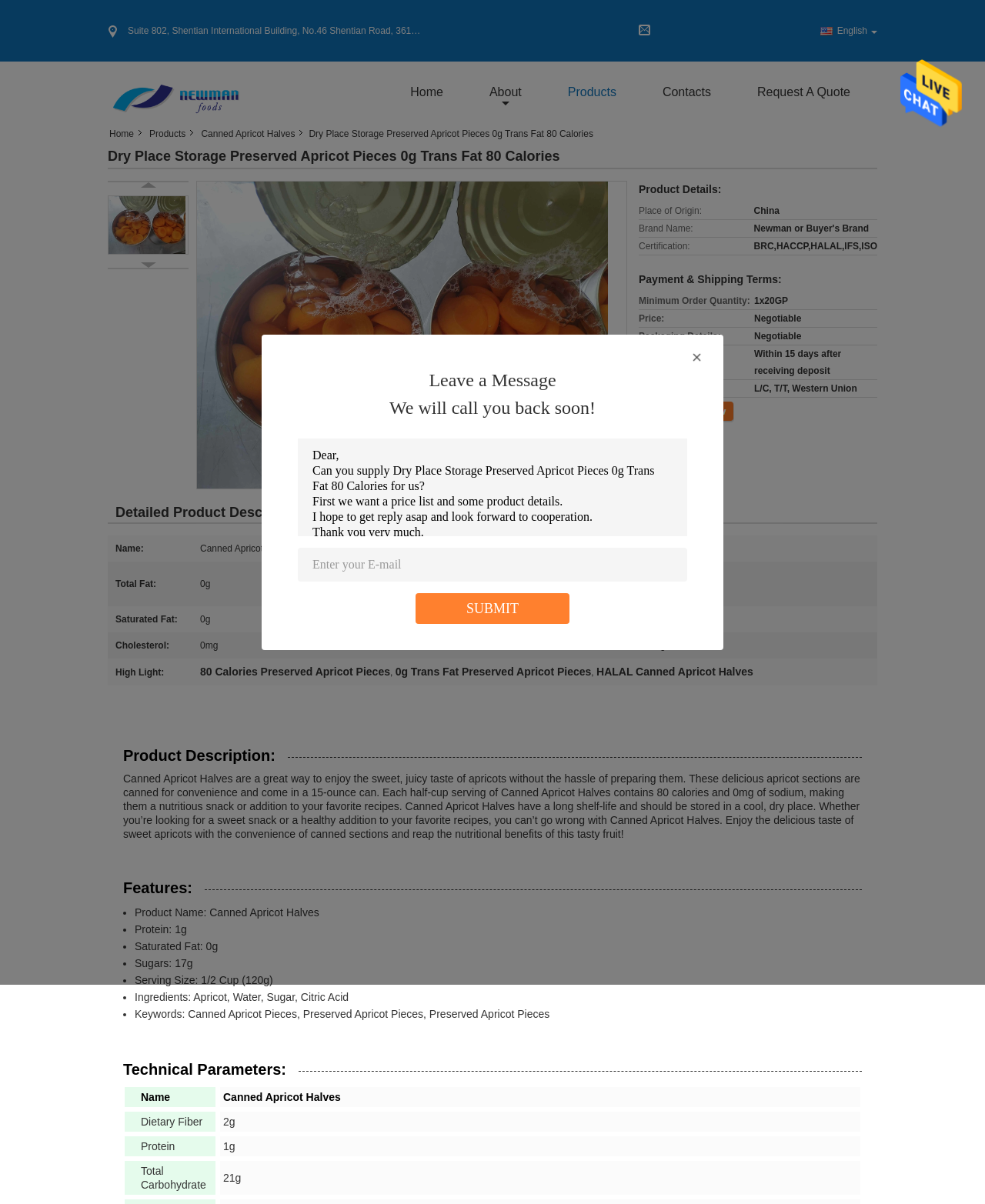Articulate a complete and detailed caption of the webpage elements.

This webpage is about a product called "Dry Place Storage Preserved Apricot Pieces 0g Trans Fat 80 Calories" from a company called Xiamen Newman Import & Export Co., Ltd. in China. 

At the top of the page, there is a navigation menu with links to "Home", "About", "Products", "Contacts", and "Request A Quote". Below the navigation menu, there is a table with the company's address and contact information. 

On the left side of the page, there is a section with a heading "Dry Place Storage Preserved Apricot Pieces 0g Trans Fat 80 Calories" and an image of the product. Below the heading, there is a table with product details, including place of origin, brand name, and certification. 

On the right side of the page, there is a section with a heading "Product Details" and a table with information about the product's payment and shipping terms, including minimum order quantity, price, packaging details, delivery time, and payment terms. 

Below the product details section, there is a section with a heading "Detailed Product Description" and a table with nutritional information about the product, including calories, total fat, total carbohydrate, and saturated fat. 

At the bottom of the page, there is a section with a heading "Leave a Message" and a form where users can enter their inquiry details and submit a message. There is also a "Contact Now" button and a "Send Message" link with an image.